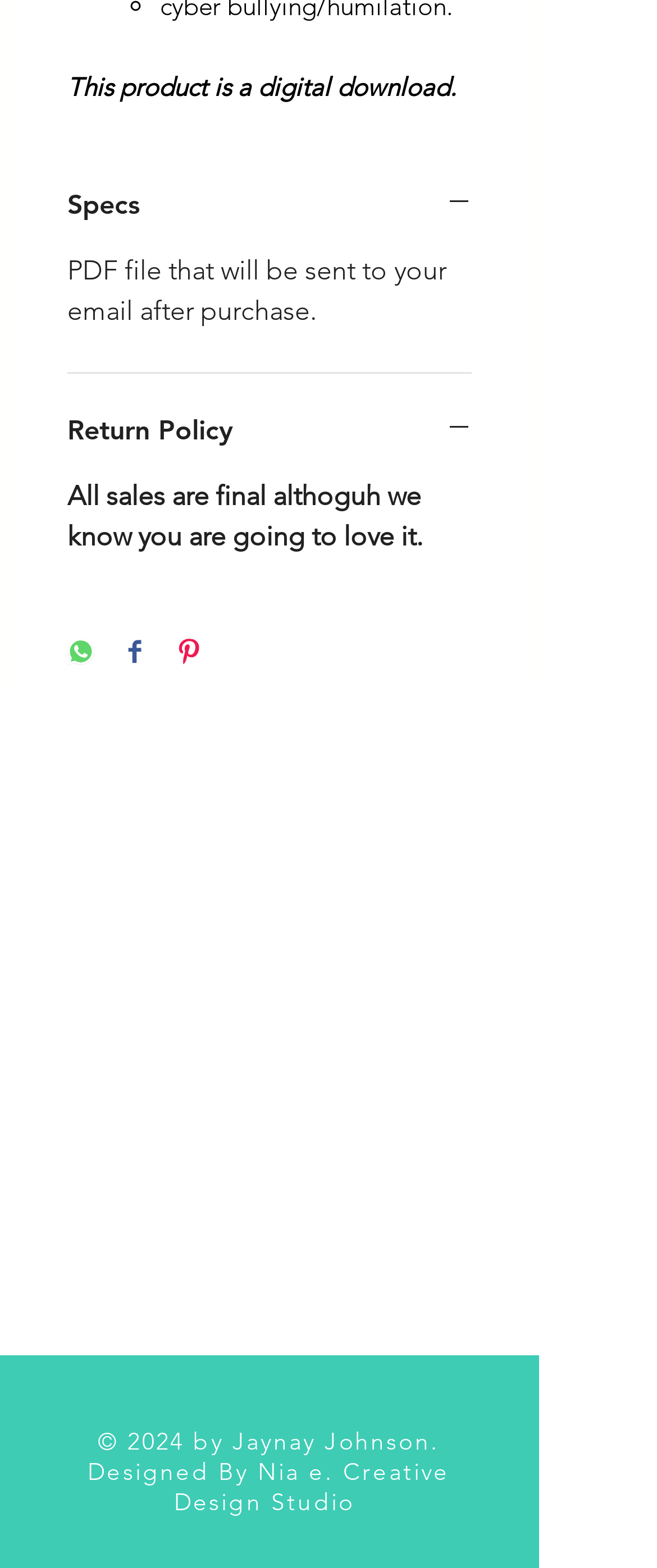What is the copyright year?
Using the image as a reference, deliver a detailed and thorough answer to the question.

The webpage has a footer section that displays the copyright information, which includes the year '2024', as indicated by the text '© 2024 by Jaynay Johnson'.